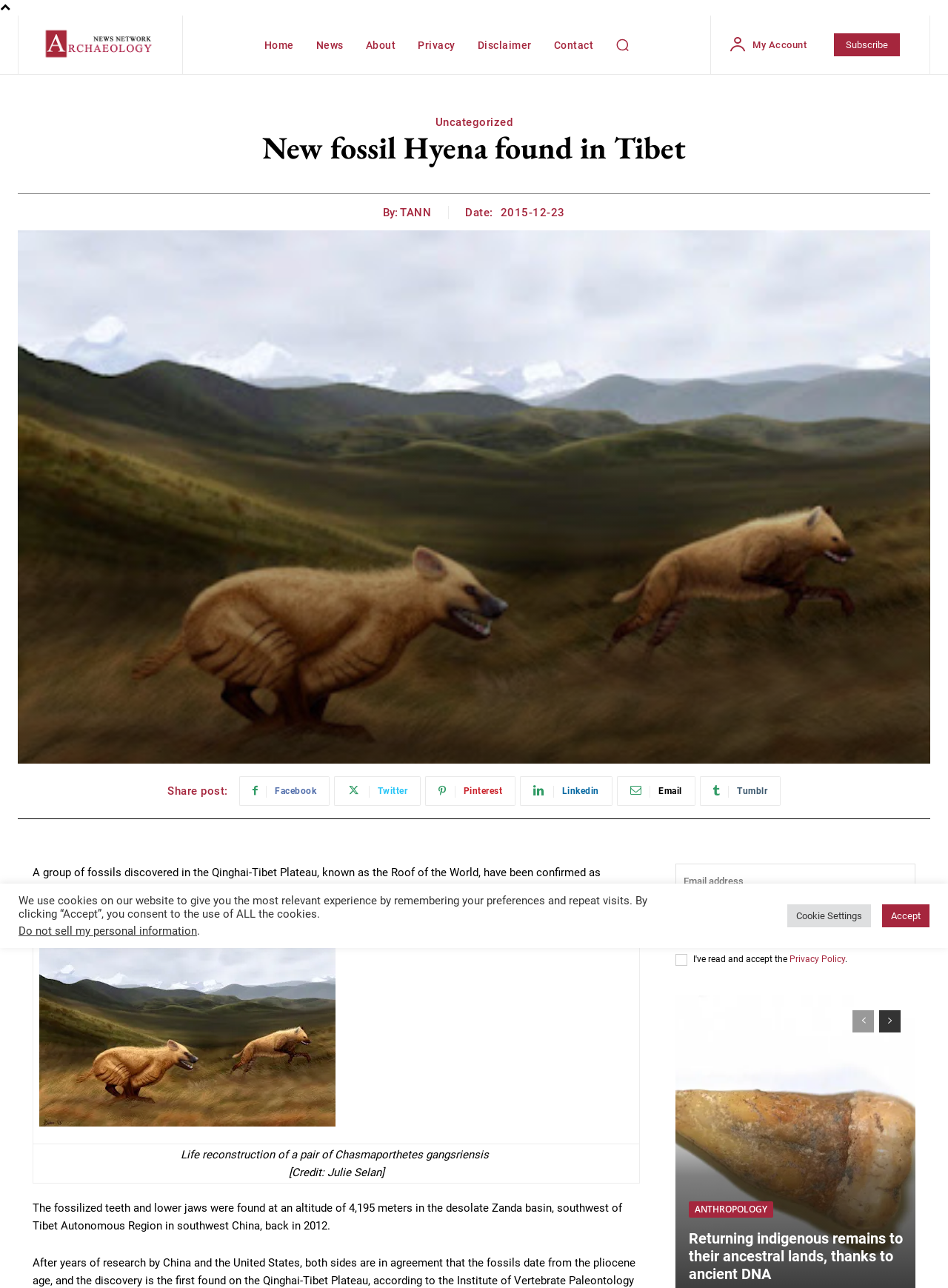Identify the bounding box coordinates necessary to click and complete the given instruction: "Share the post on Facebook".

[0.252, 0.603, 0.348, 0.626]